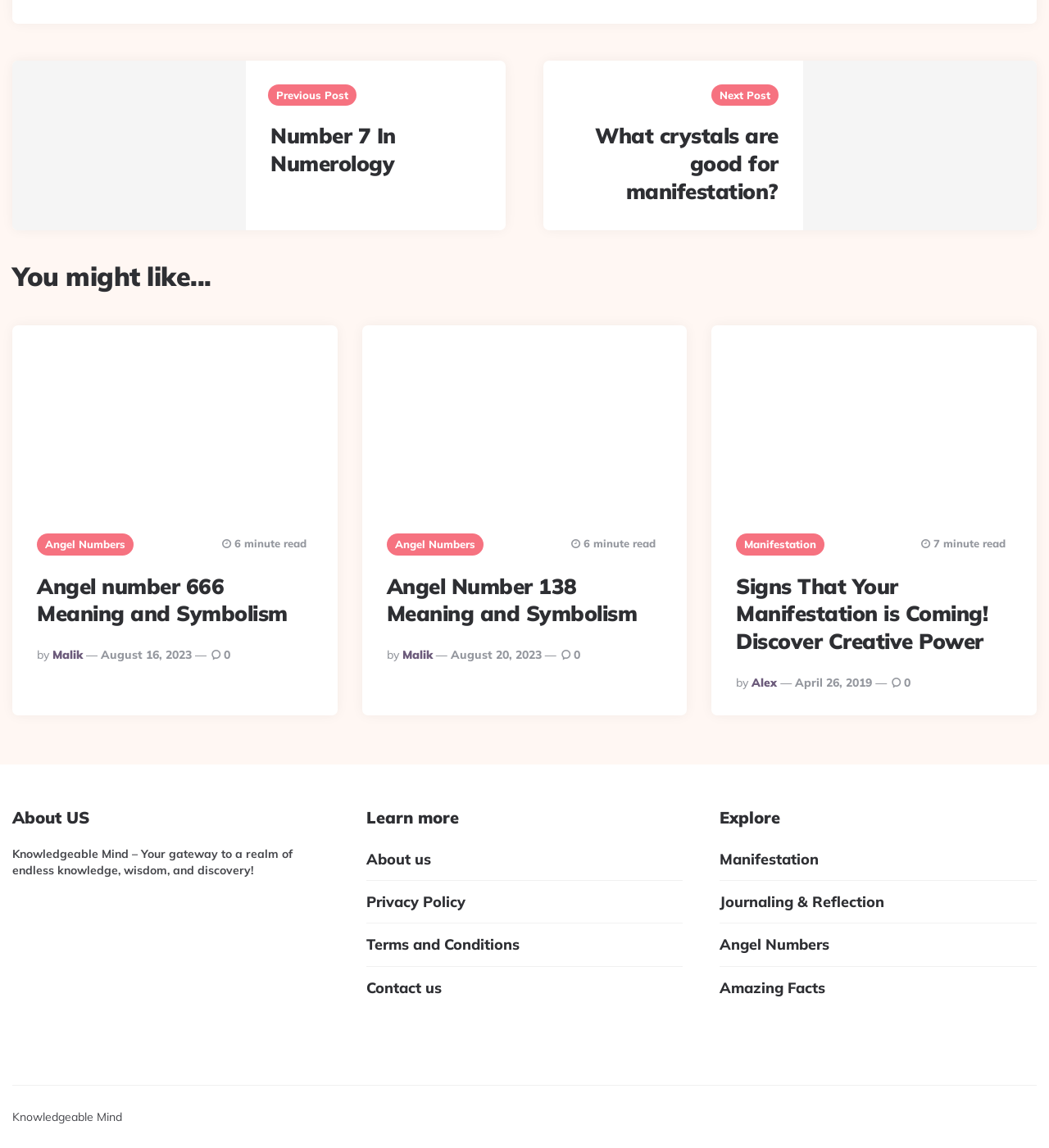Using the given description, provide the bounding box coordinates formatted as (top-left x, top-left y, bottom-right x, bottom-right y), with all values being floating point numbers between 0 and 1. Description: Number 7 In Numerology

[0.258, 0.107, 0.377, 0.154]